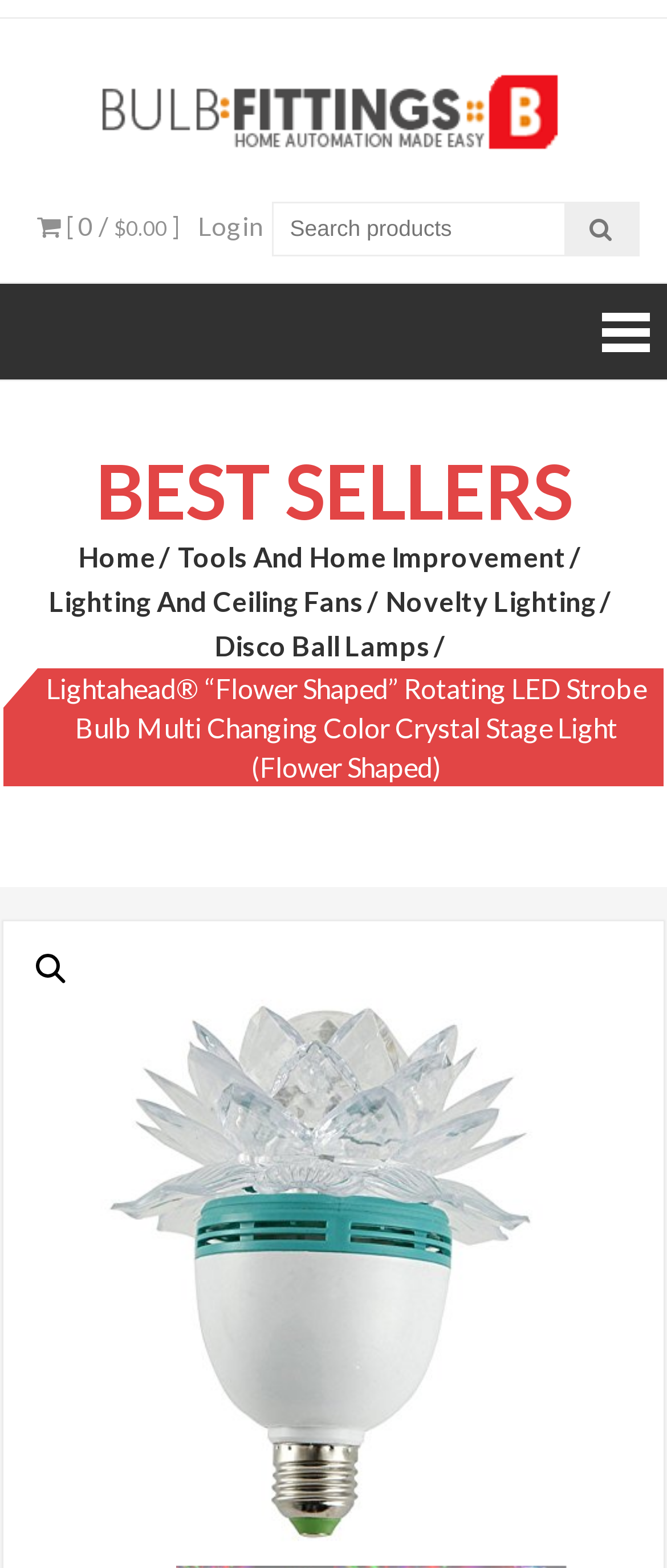What is the category of the product? Please answer the question using a single word or phrase based on the image.

Novelty Lighting